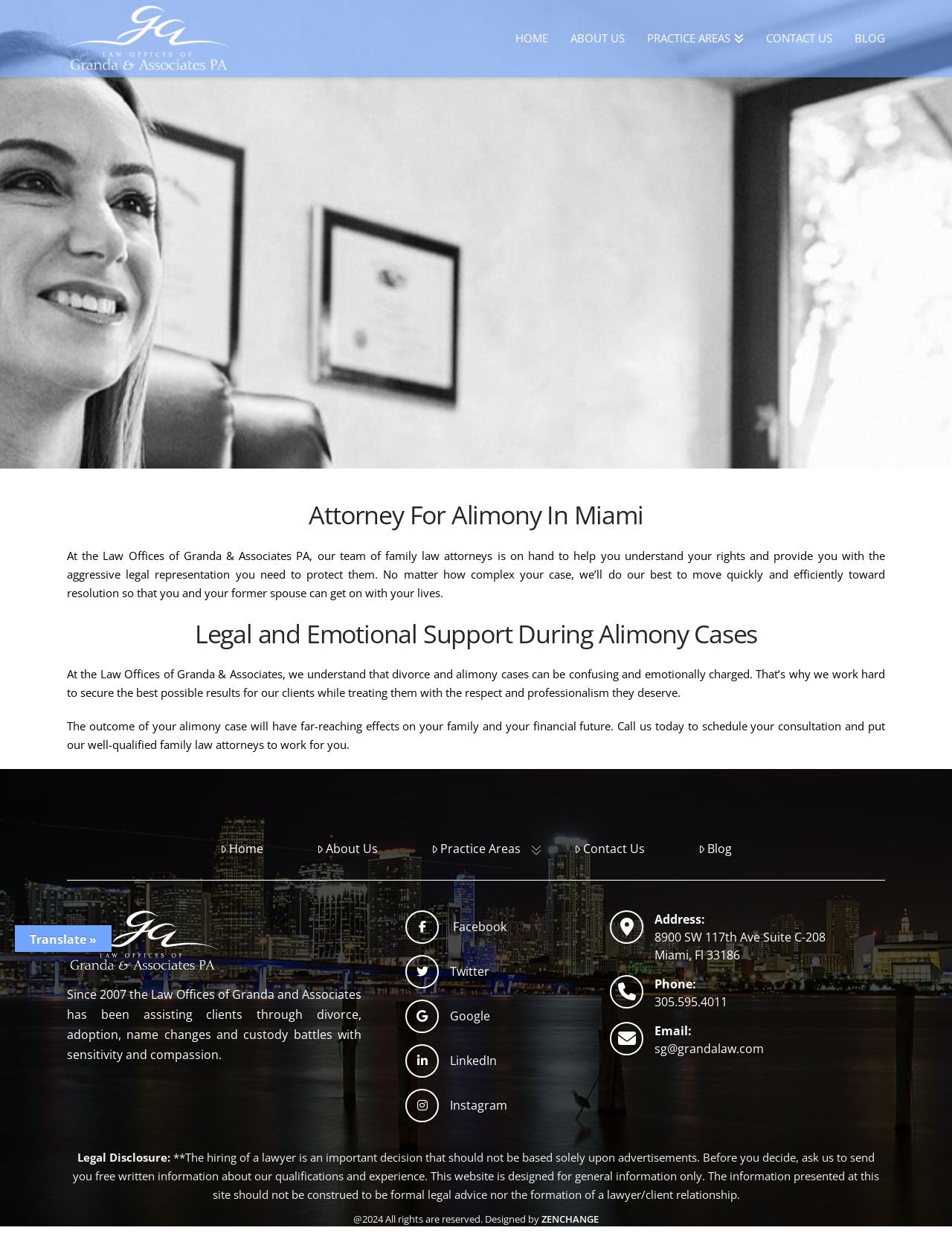Find the bounding box coordinates corresponding to the UI element with the description: "Twitter". The coordinates should be formatted as [left, top, right, bottom], with values as floats between 0 and 1.

[0.426, 0.774, 0.514, 0.787]